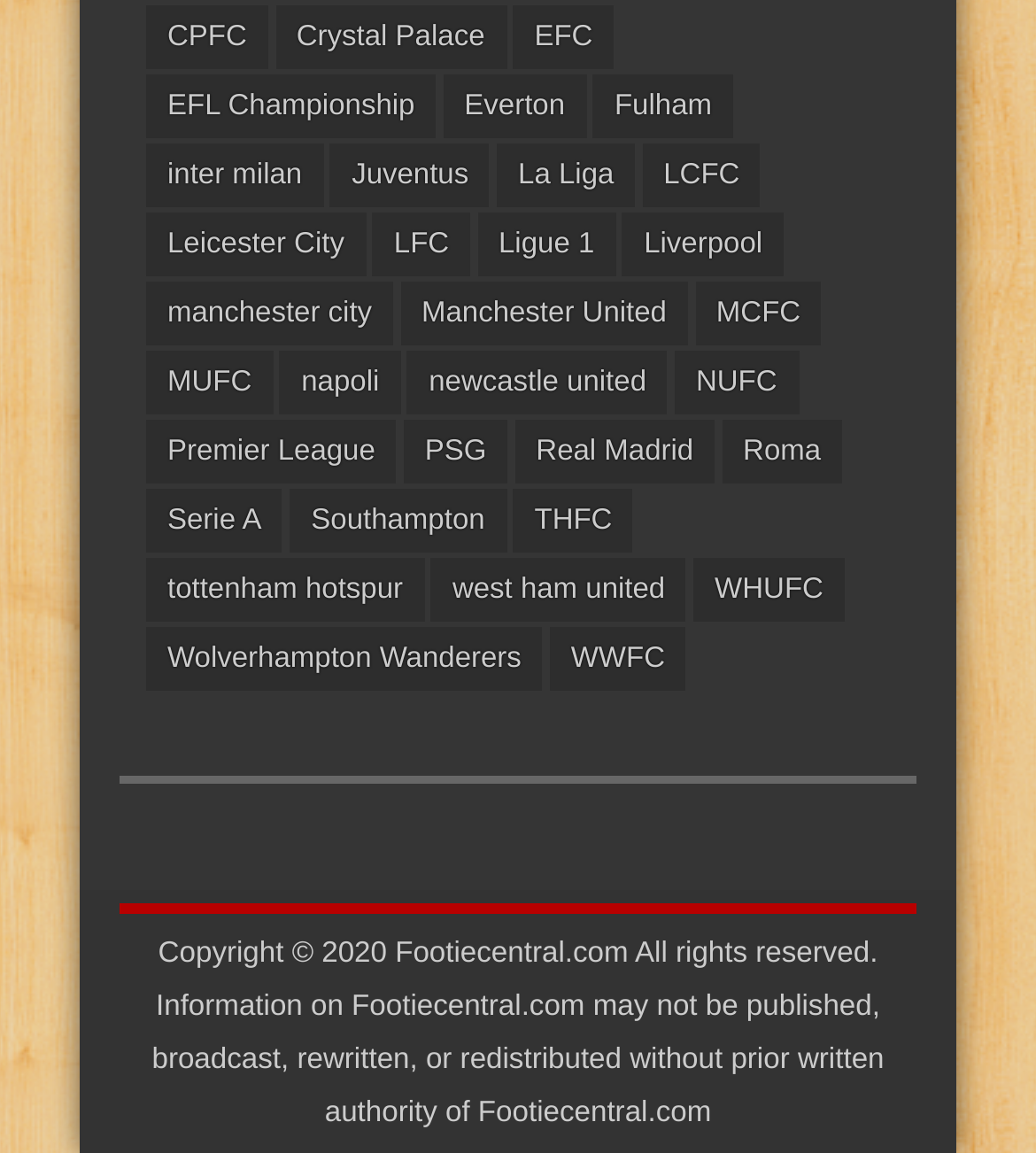Give a one-word or short phrase answer to this question: 
What is the name of the website?

Footiecentral.com